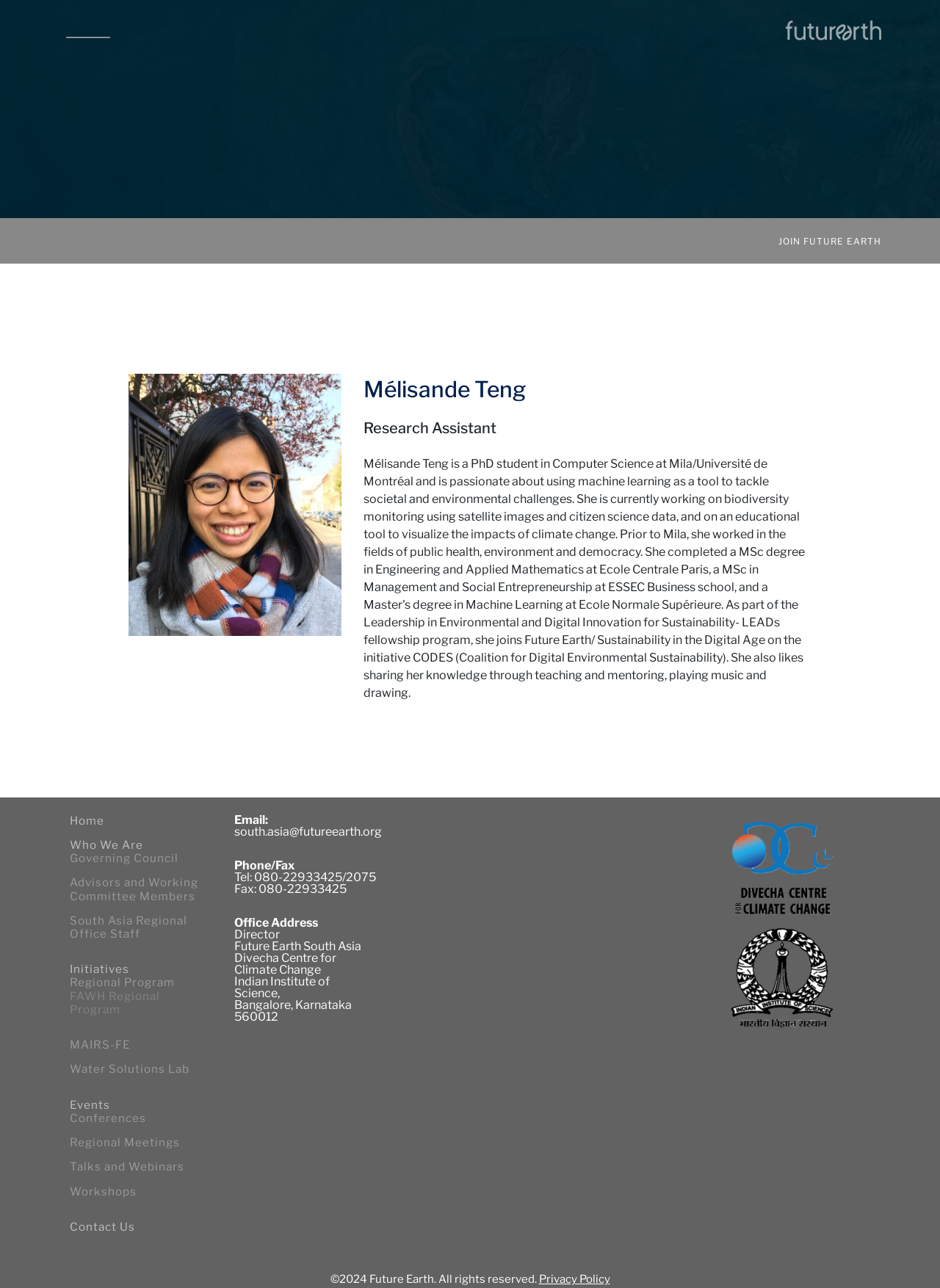Find the bounding box coordinates of the clickable area required to complete the following action: "Click on Future Earth link".

[0.836, 0.013, 0.937, 0.034]